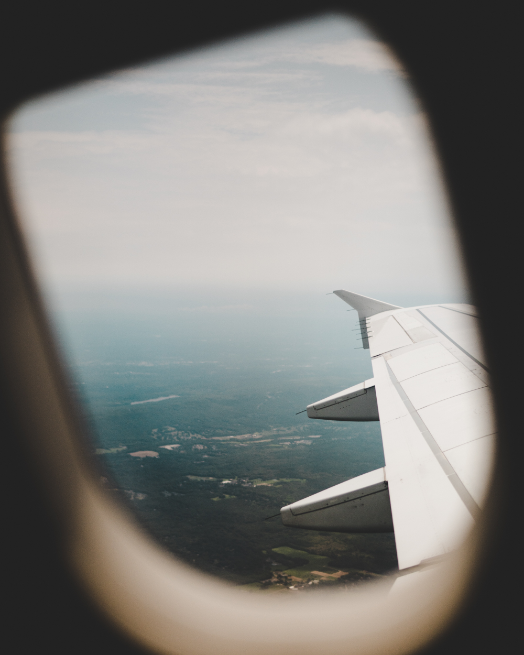Detail the scene shown in the image extensively.

The image captures a serene view from a plane window, showcasing the wing of the aircraft extending outward over a vast, lush landscape below. The scene is bathed in soft, natural light, highlighting the gentle curves of the terrain, dotted with patches of greenery and hints of water bodies in the distance. This moment offers a glimpse into the experience of travel, evoking feelings of adventure and exploration, as it encapsulates the anticipation and beauty that come with flying. The horizon stretches into the distance under a subtly clouded sky, creating a tranquil atmosphere that perfectly complements the intricate details of the airplane wing.